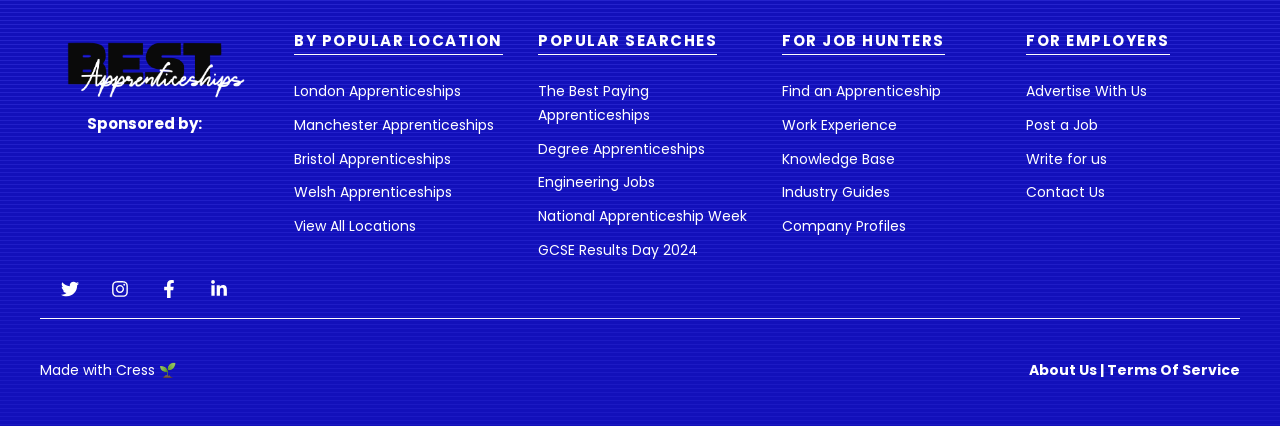Find the bounding box coordinates of the element to click in order to complete this instruction: "Search for Engineering Jobs". The bounding box coordinates must be four float numbers between 0 and 1, denoted as [left, top, right, bottom].

[0.42, 0.405, 0.512, 0.452]